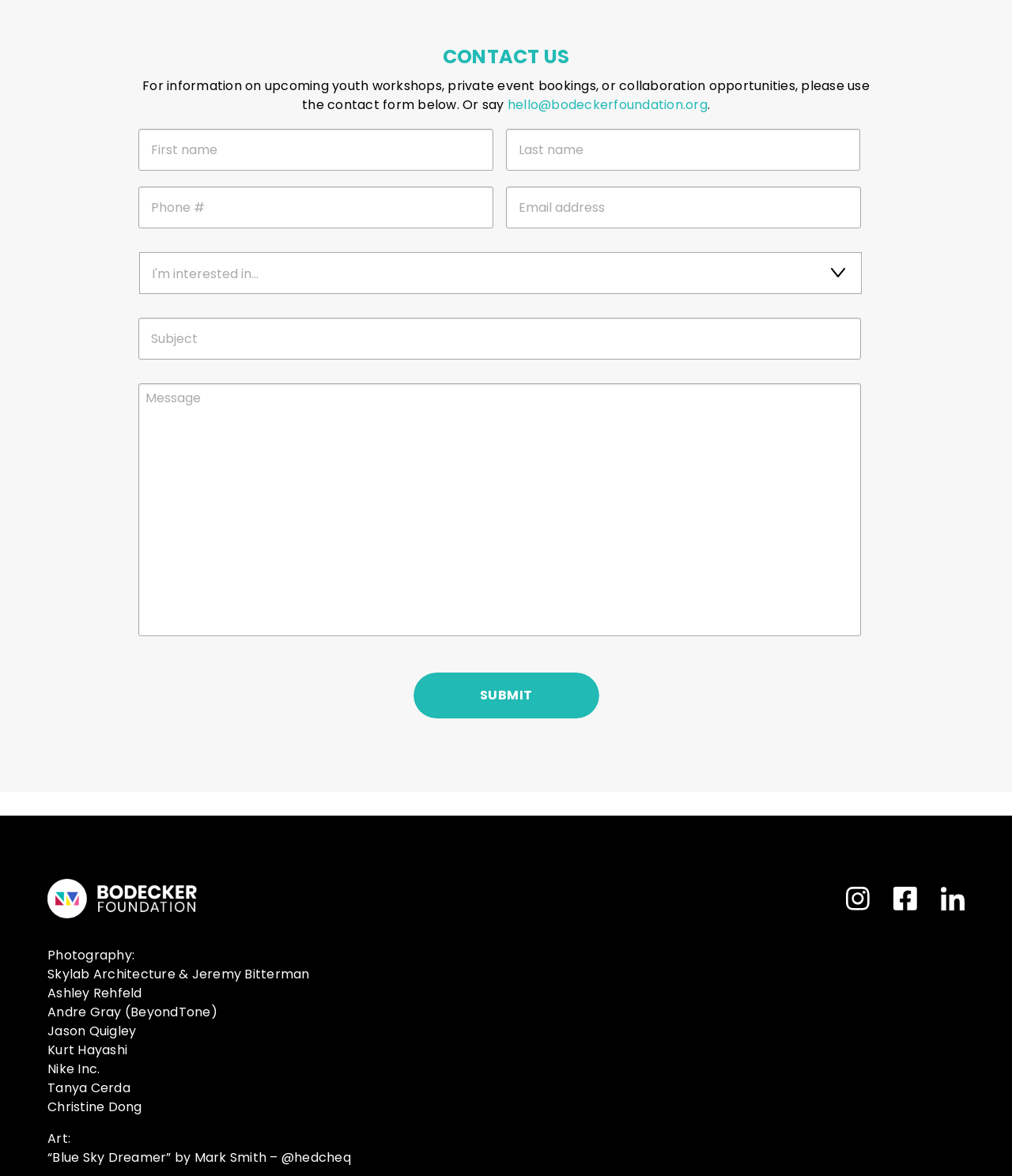What is the photography credit for the webpage?
Please ensure your answer to the question is detailed and covers all necessary aspects.

The photography credit for the webpage is attributed to Skylab Architecture & Jeremy Bitterman, as indicated by the text 'Photography: Skylab Architecture & Jeremy Bitterman' at the bottom of the page.